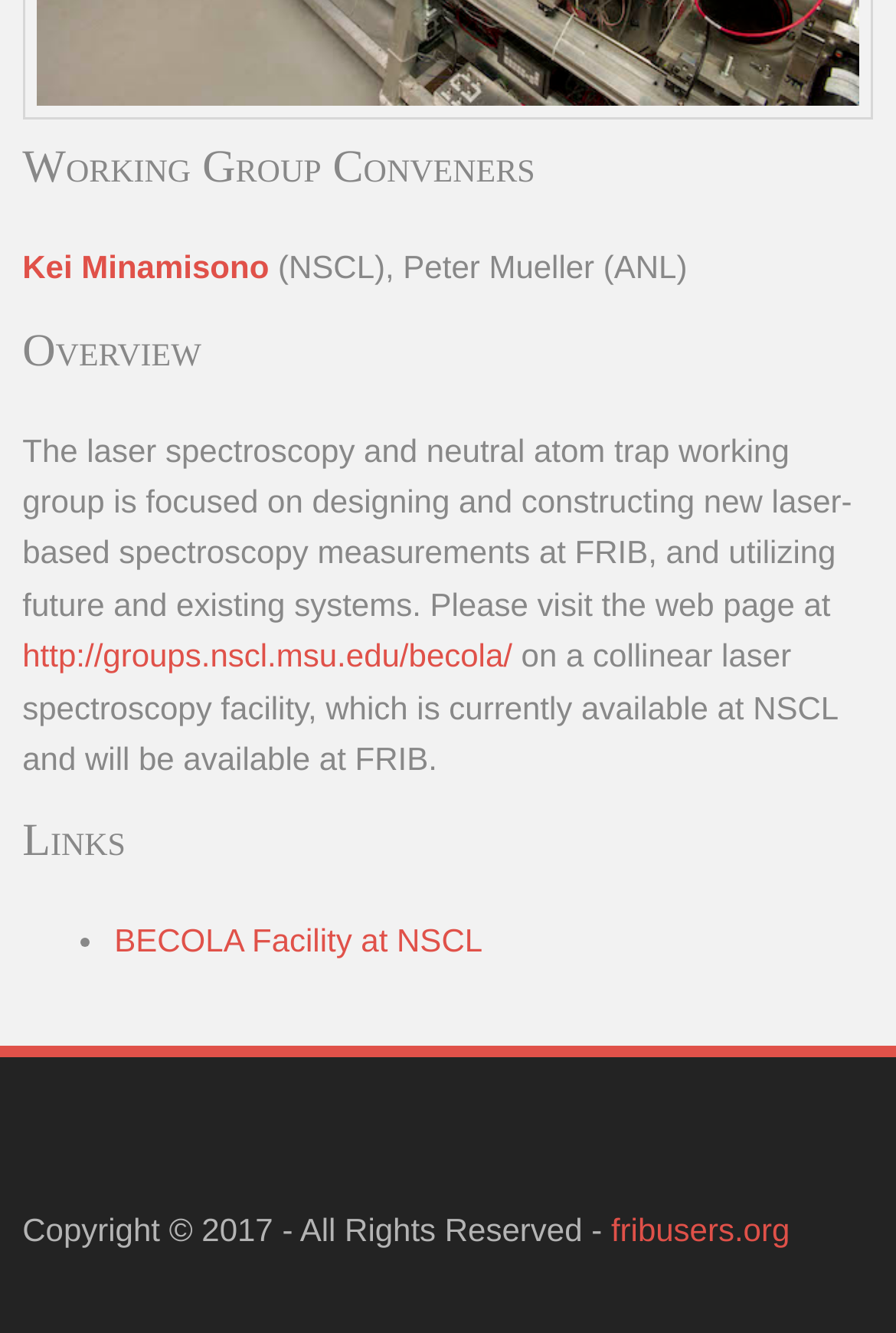Provide a one-word or short-phrase response to the question:
What is the URL of the fribusers.org website?

fribusers.org